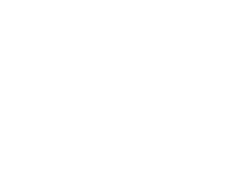Generate a descriptive account of all visible items and actions in the image.

The image titled "Winter Warmth: Essential Home Preparation Tips" features a stylized graphic or illustration associated with tips for preparing your home for the winter season. This visual is part of a menu that provides links to articles discussing important topics related to home maintenance, particularly during colder months. The accompanying articles aim to guide homeowners in ensuring their properties remain comfortable and efficient through winter, potentially covering issues such as insulation, heating systems, and energy savings.